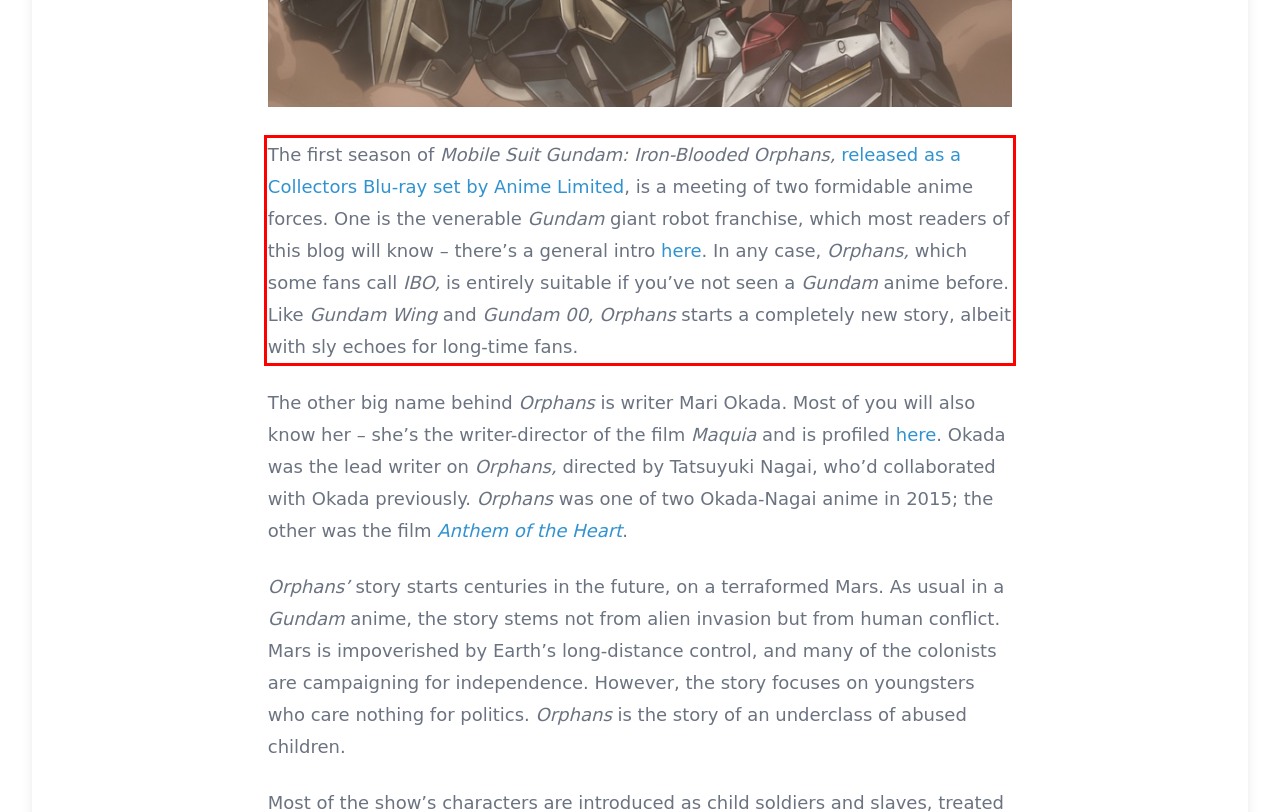Please perform OCR on the text within the red rectangle in the webpage screenshot and return the text content.

The first season of Mobile Suit Gundam: Iron-Blooded Orphans, released as a Collectors Blu-ray set by Anime Limited, is a meeting of two formidable anime forces. One is the venerable Gundam giant robot franchise, which most readers of this blog will know – there’s a general intro here. In any case, Orphans, which some fans call IBO, is entirely suitable if you’ve not seen a Gundam anime before. Like Gundam Wing and Gundam 00, Orphans starts a completely new story, albeit with sly echoes for long-time fans.